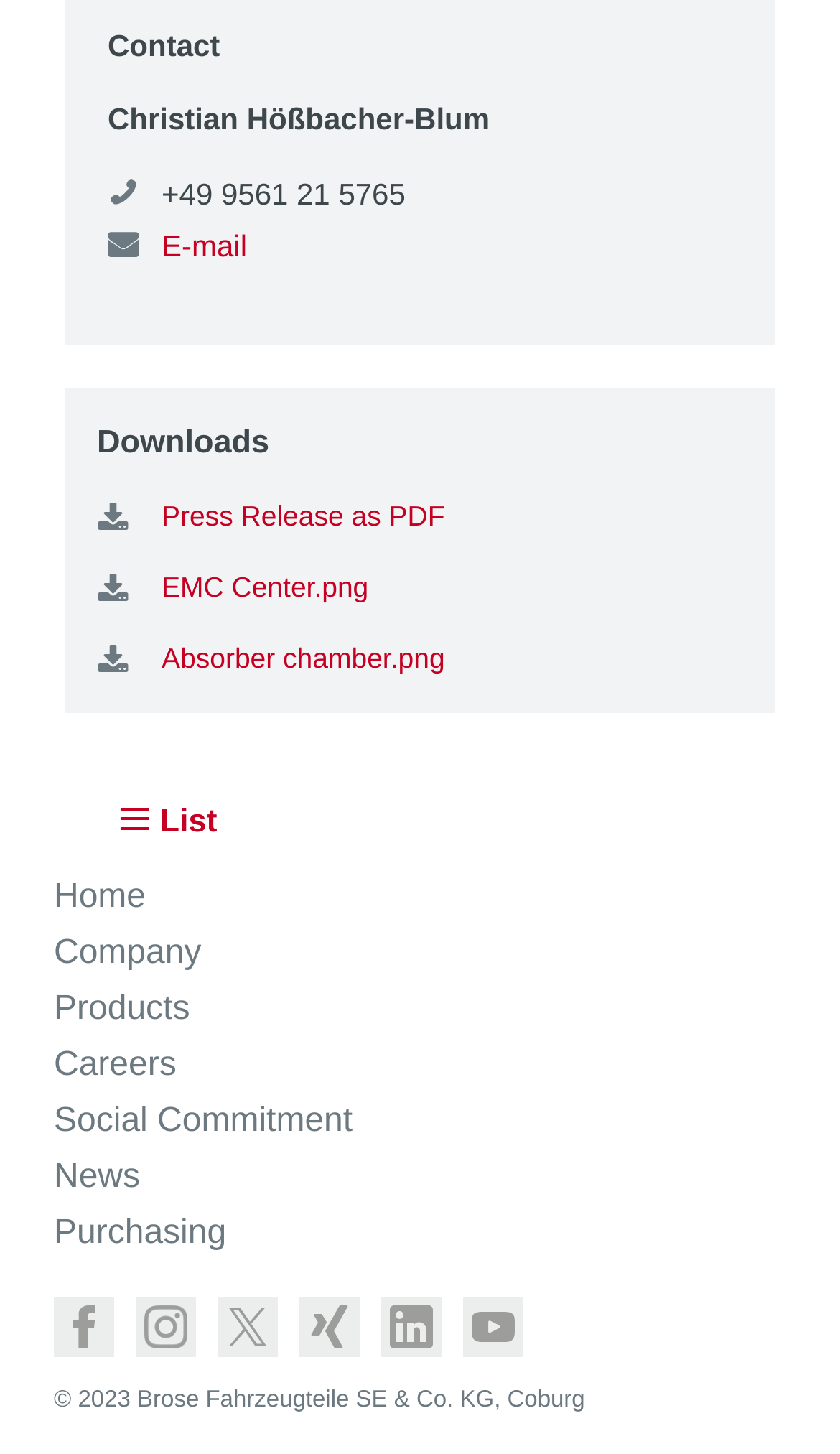Please respond in a single word or phrase: 
What is the phone number on the contact page?

+49 9561 21 5765